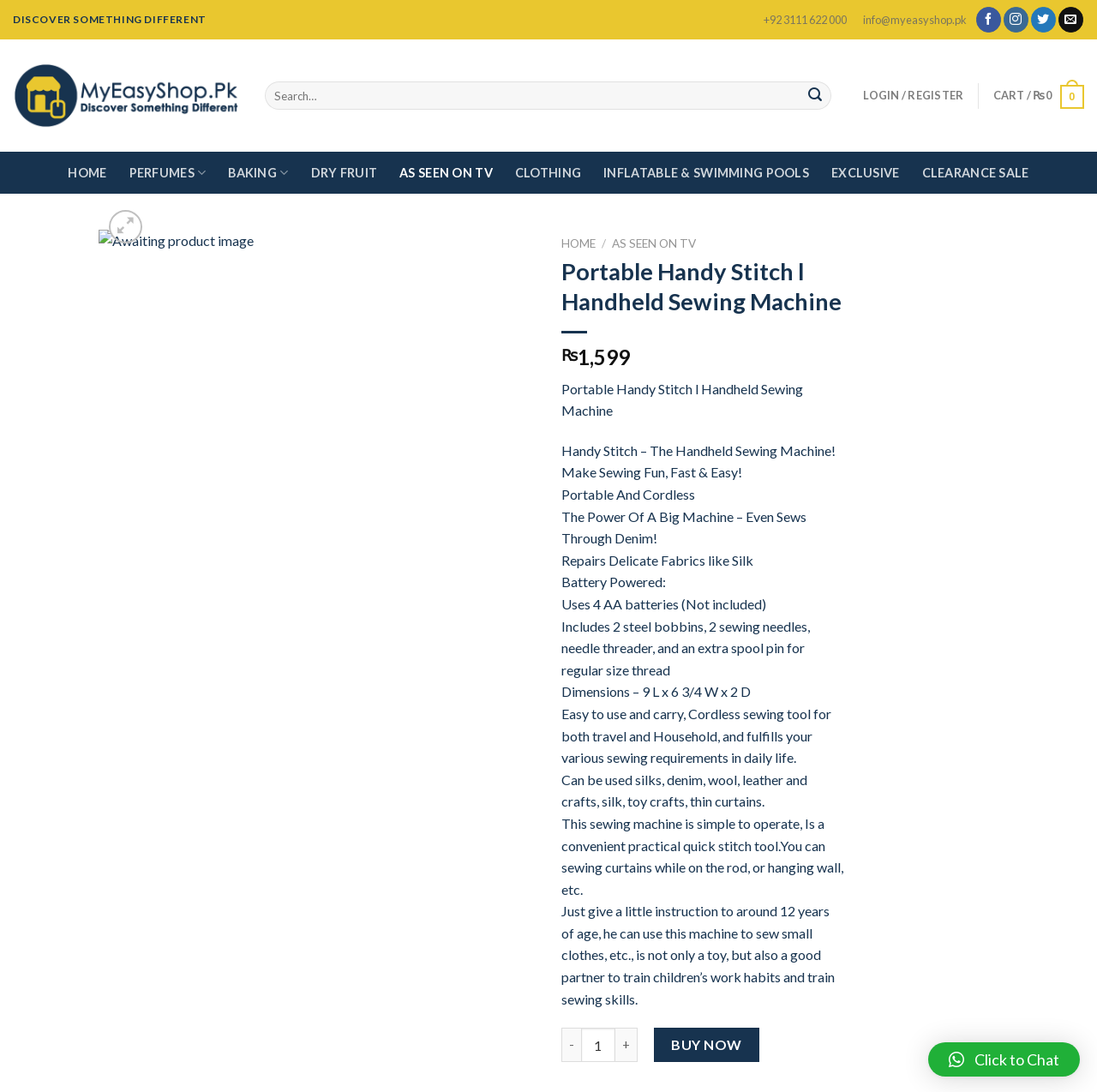What is the price of the Portable Handy Stitch?
With the help of the image, please provide a detailed response to the question.

The price of the Portable Handy Stitch is mentioned on the webpage as ₨1,599, which is displayed next to the product description.